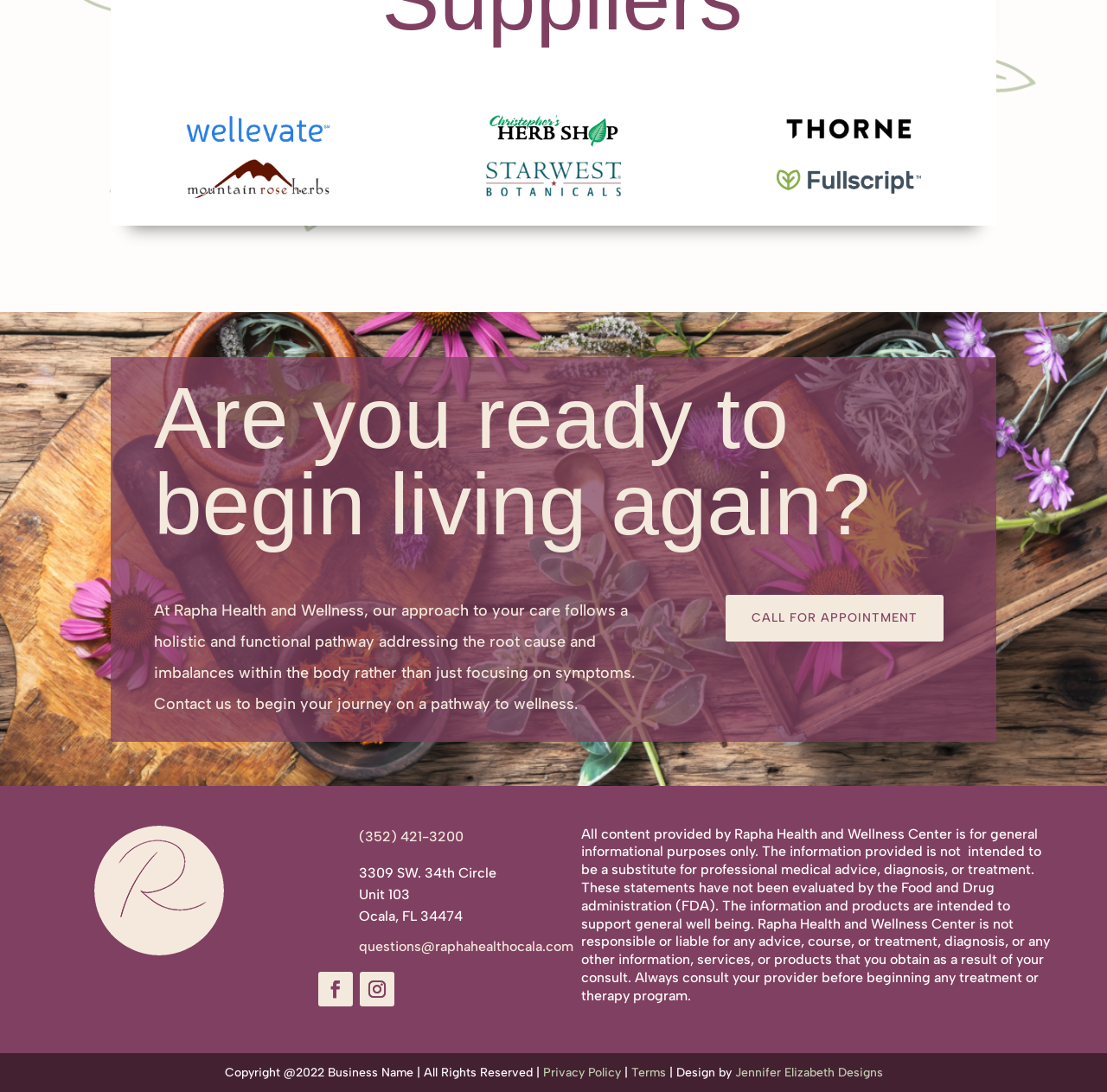Locate the bounding box coordinates of the element that should be clicked to fulfill the instruction: "Send an email to questions@raphahealthocala.com".

[0.324, 0.859, 0.518, 0.874]